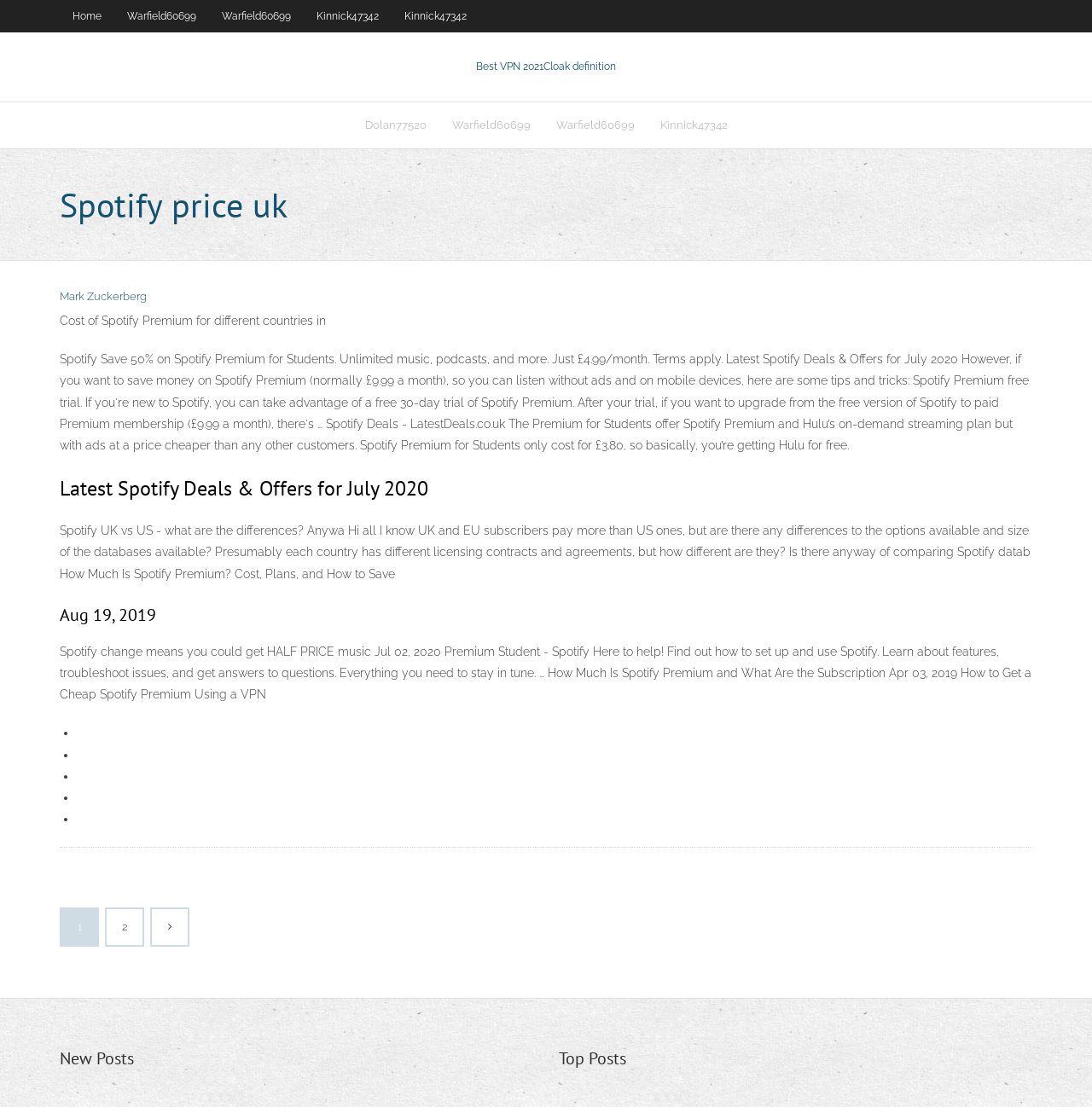Find the bounding box coordinates of the element to click in order to complete this instruction: "Click on Home". The bounding box coordinates must be four float numbers between 0 and 1, denoted as [left, top, right, bottom].

[0.055, 0.0, 0.105, 0.029]